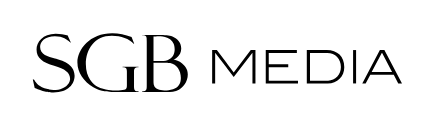What is the purpose of the logo?
From the screenshot, provide a brief answer in one word or phrase.

Visual anchor